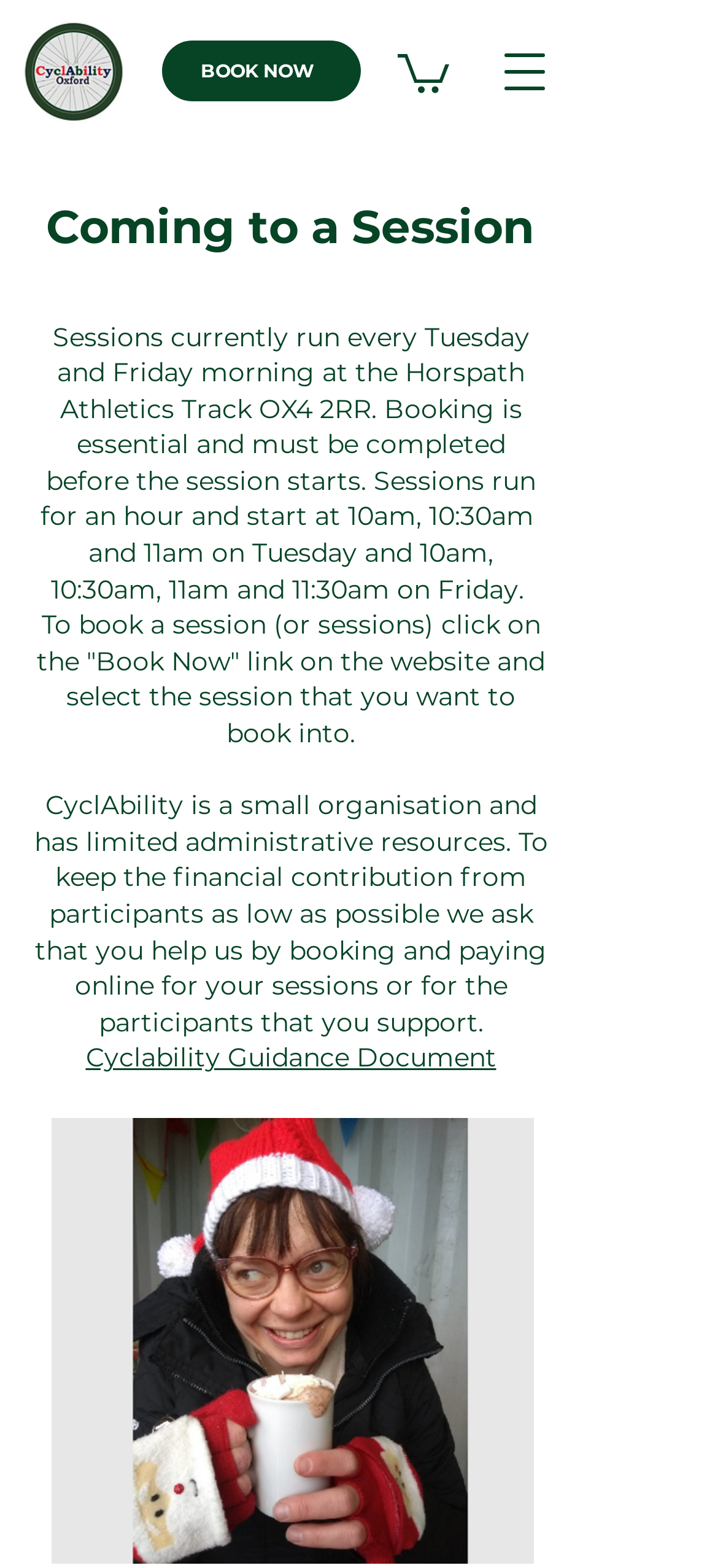What is the name of the organisation?
Based on the visual, give a brief answer using one word or a short phrase.

CyclAbility